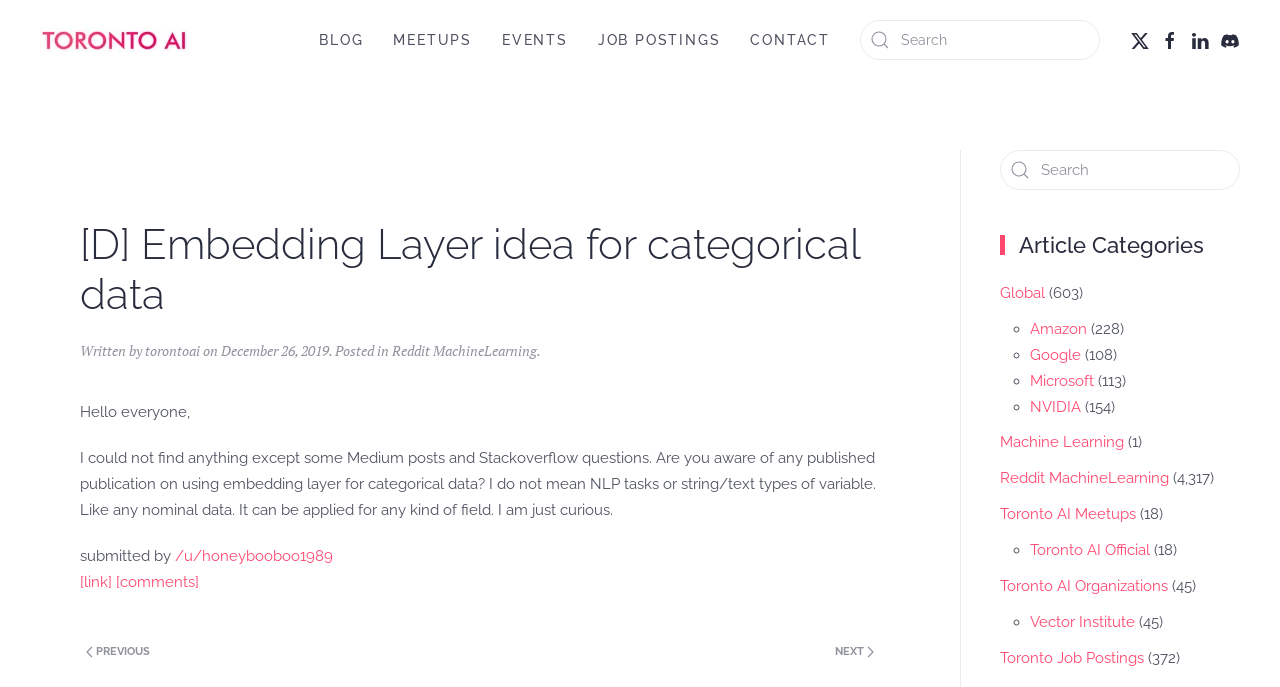Who wrote the article?
Using the details shown in the screenshot, provide a comprehensive answer to the question.

I found the answer by looking at the article section, where it says 'Written by torontoai'. The author of the article is 'torontoai'.